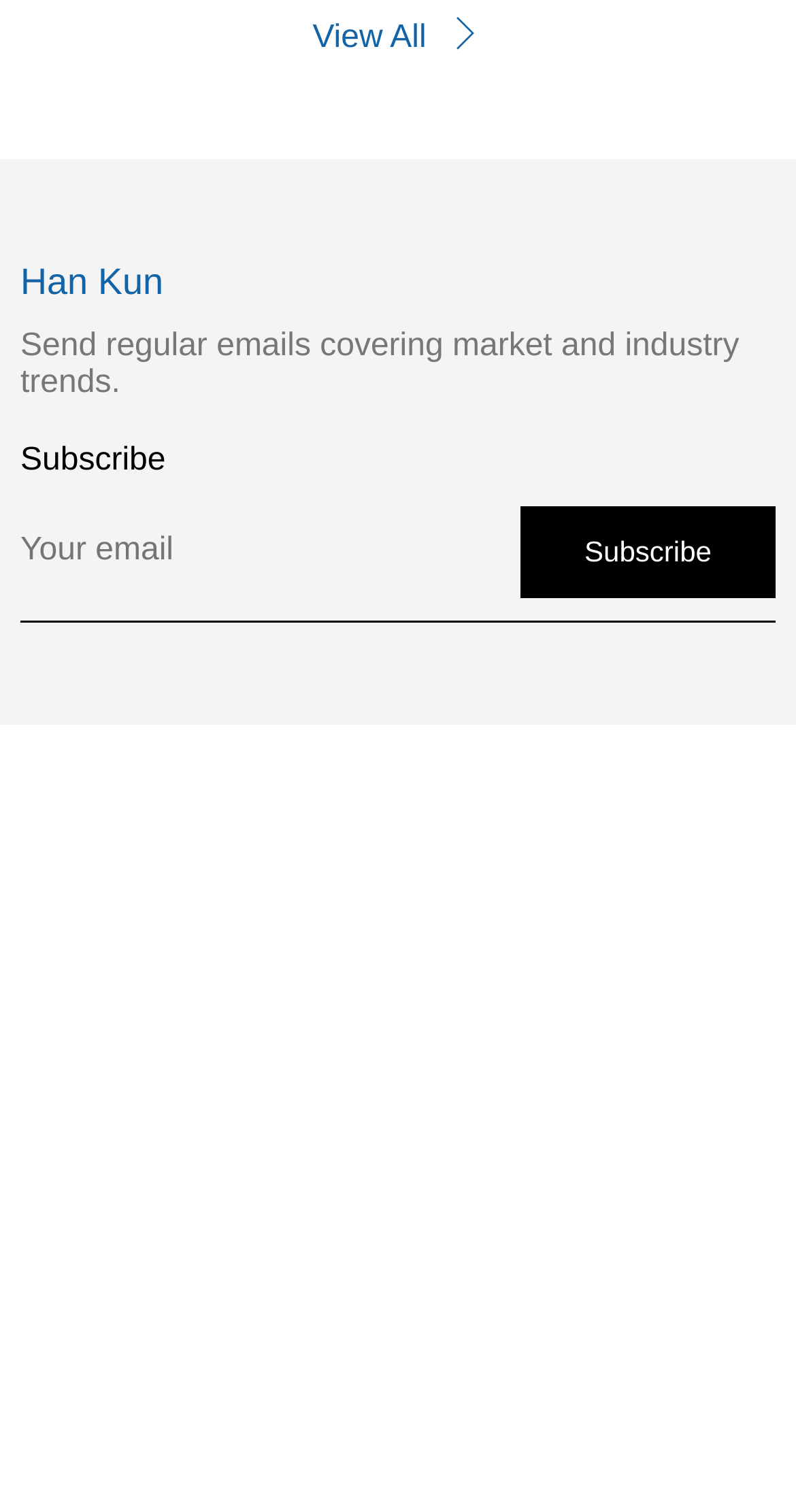What is the address of the Beijing office?
Please respond to the question with a detailed and well-explained answer.

The address of the Beijing office can be found in the static text element '9/F, Office Tower C1, Oriental Plaza, 1 East Chang An Ave., Dongcheng District, Beijing 100738, PRC' with bounding box coordinates [0.026, 0.82, 0.971, 0.876].